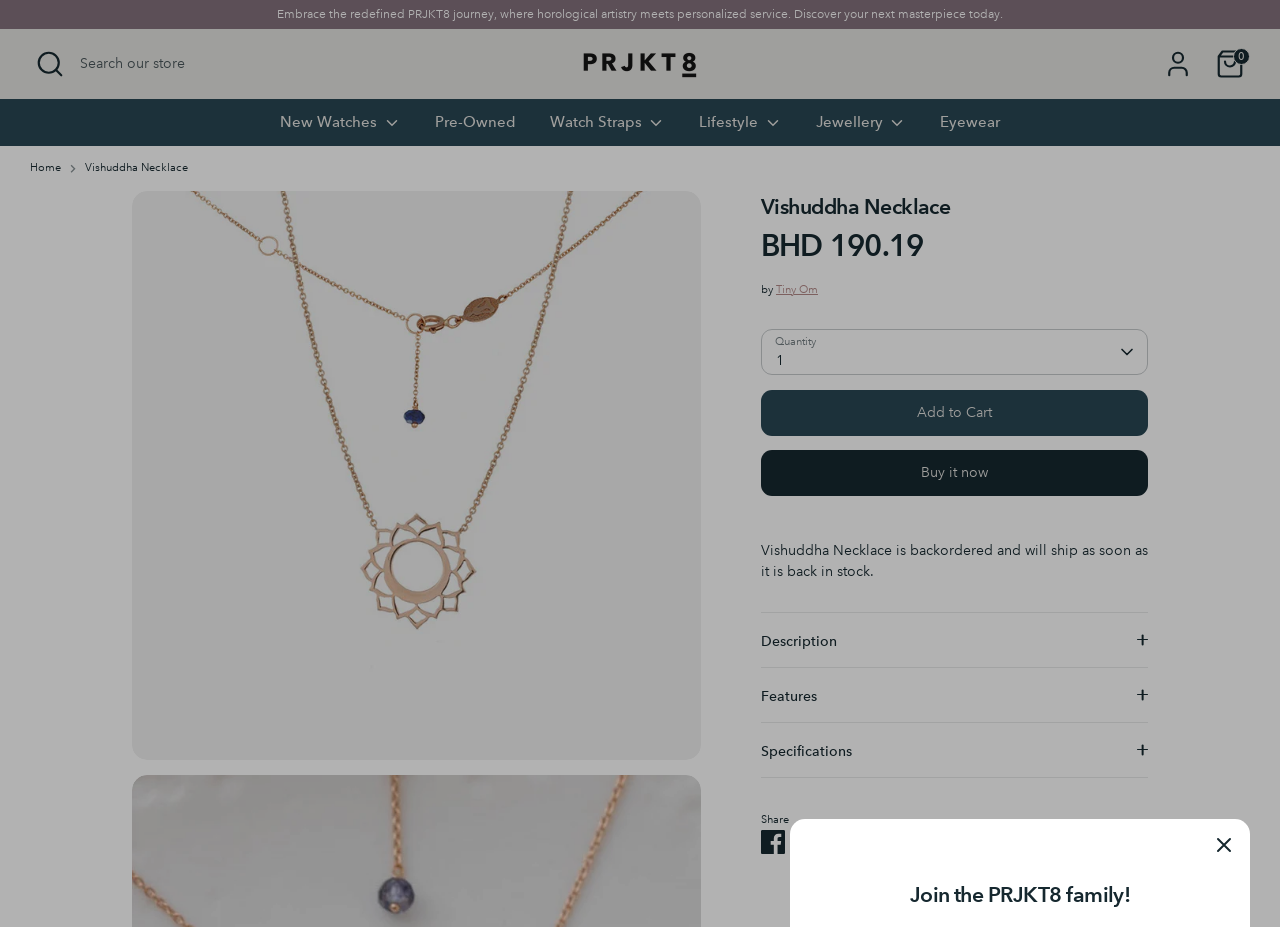Can I buy the necklace now?
Examine the image closely and answer the question with as much detail as possible.

I found the answer by looking at the static text element that says 'is backordered and will ship as soon as it is back in stock'. This suggests that the necklace is not currently available for purchase.